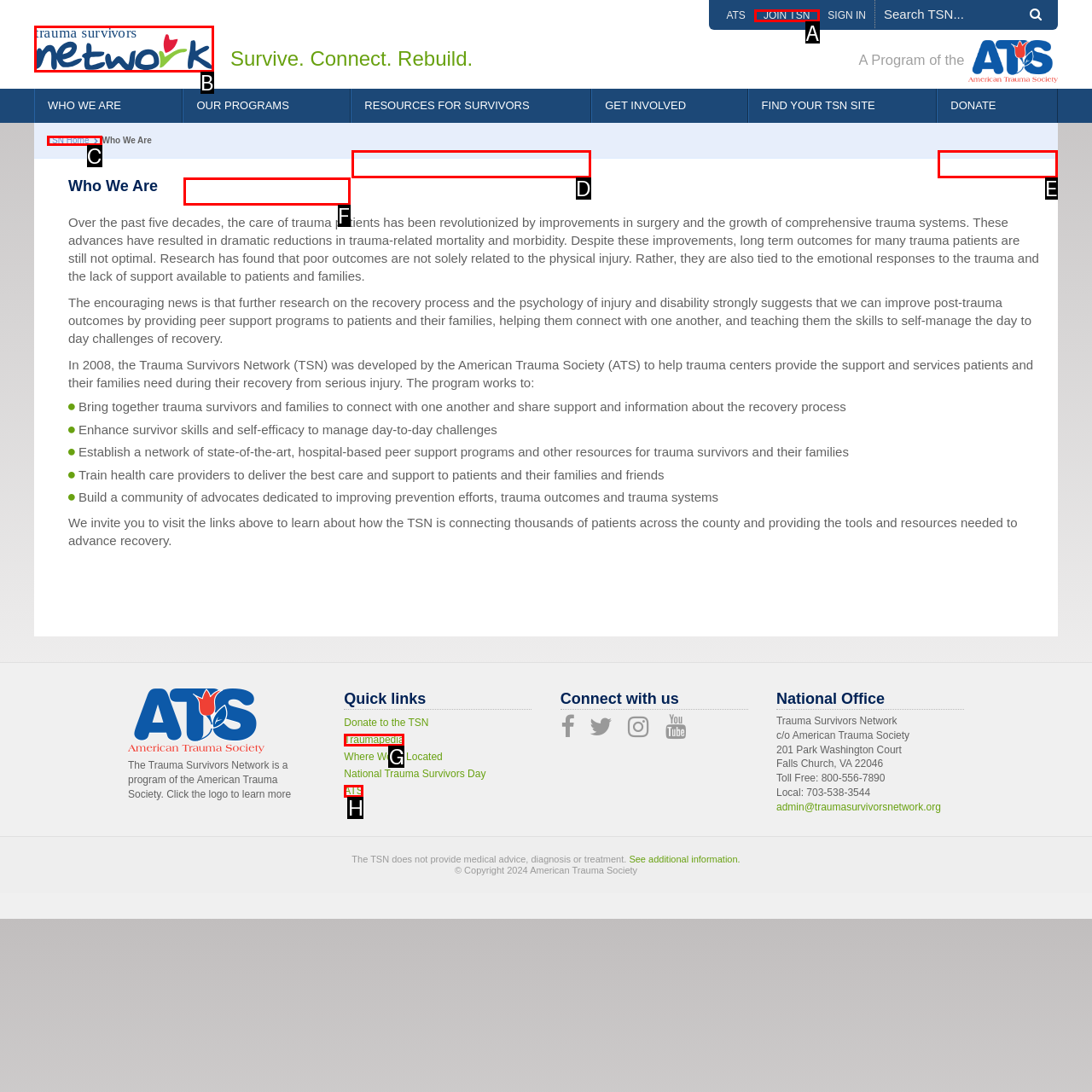Identify the correct lettered option to click in order to perform this task: Click on the 'JOIN TSN' link. Respond with the letter.

A